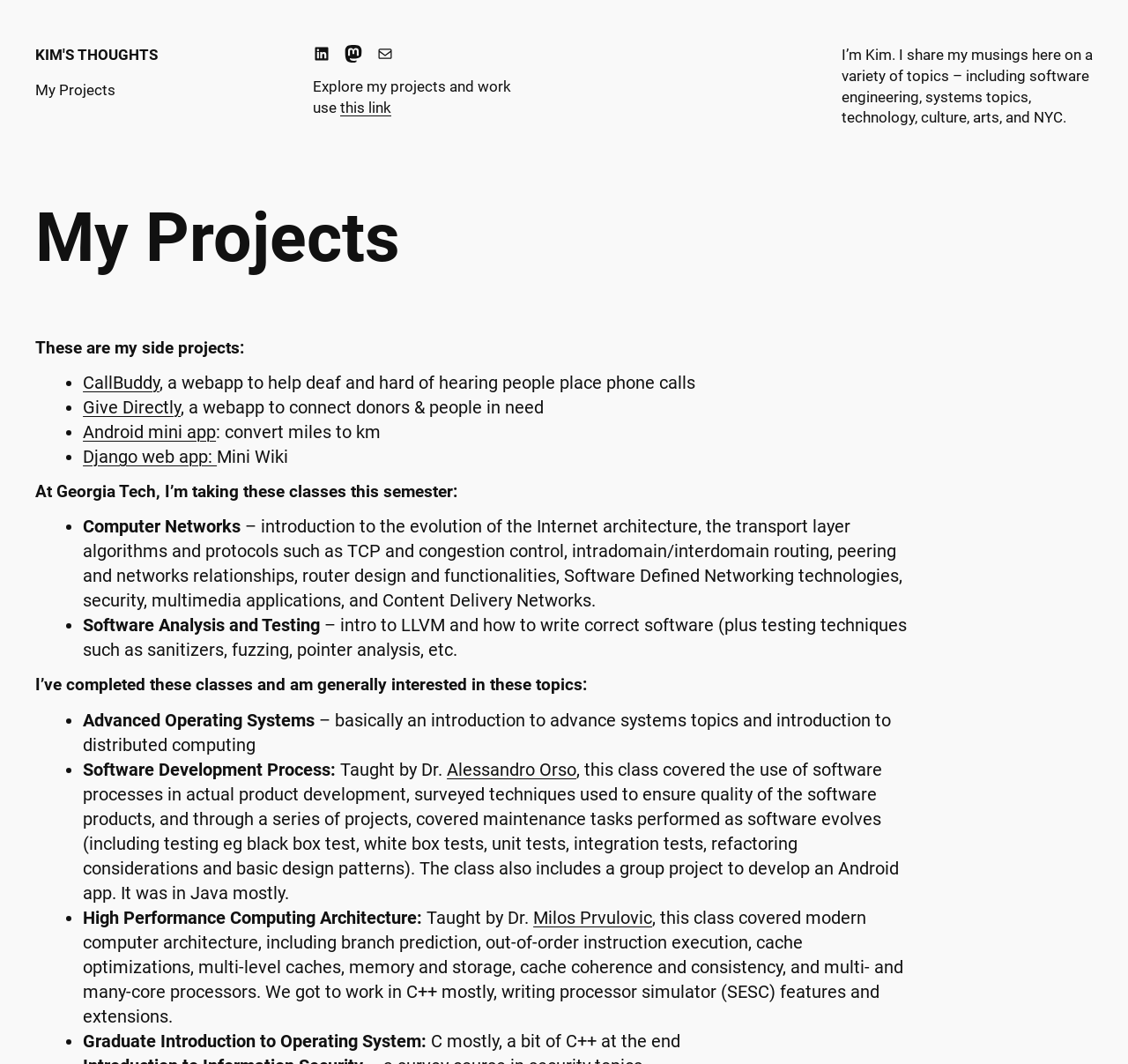Provide a short answer using a single word or phrase for the following question: 
What is the name of the professor who taught 'Software Development Process'?

Dr. Alessandro Orso